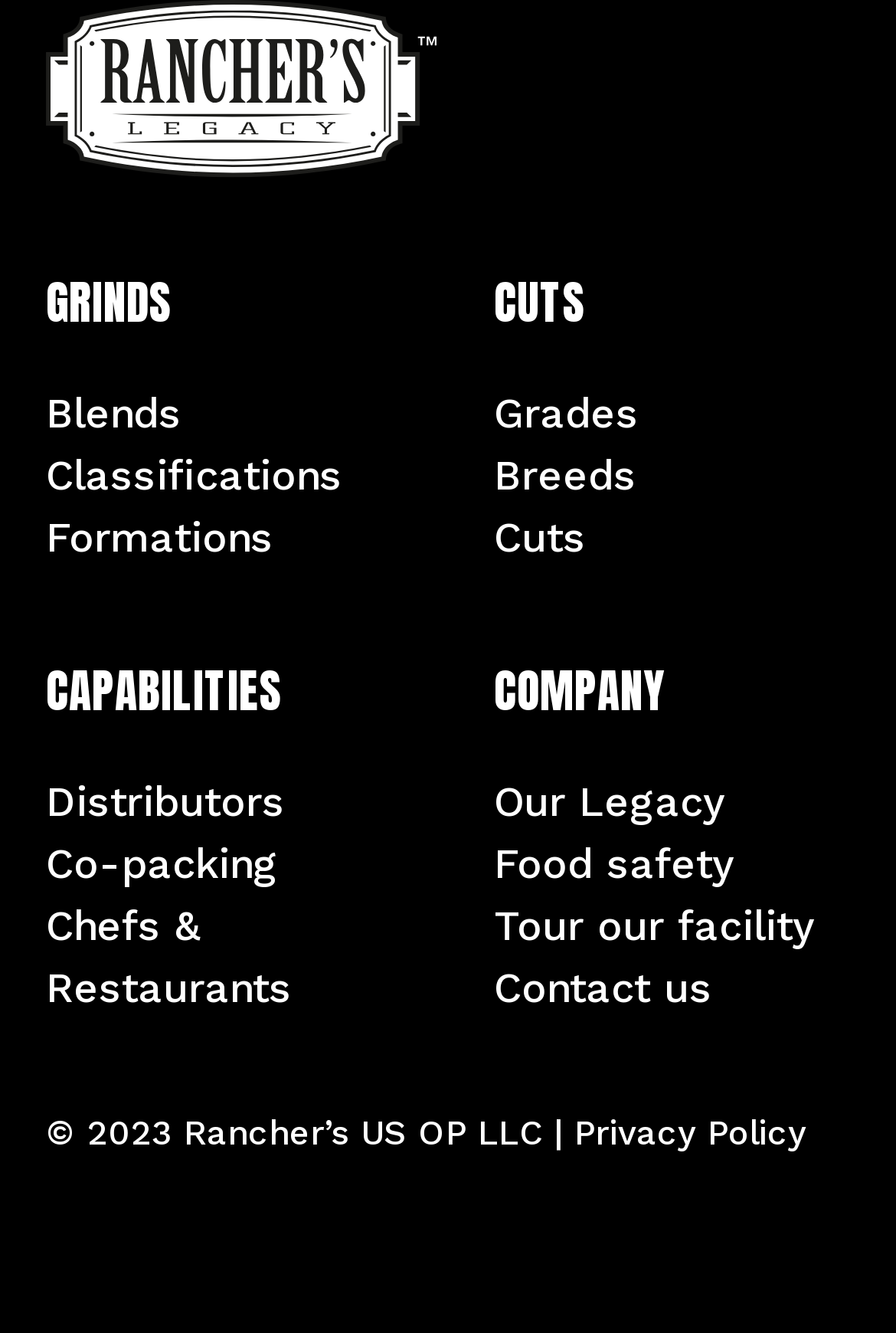How many headings are on this webpage?
Examine the image and give a concise answer in one word or a short phrase.

4